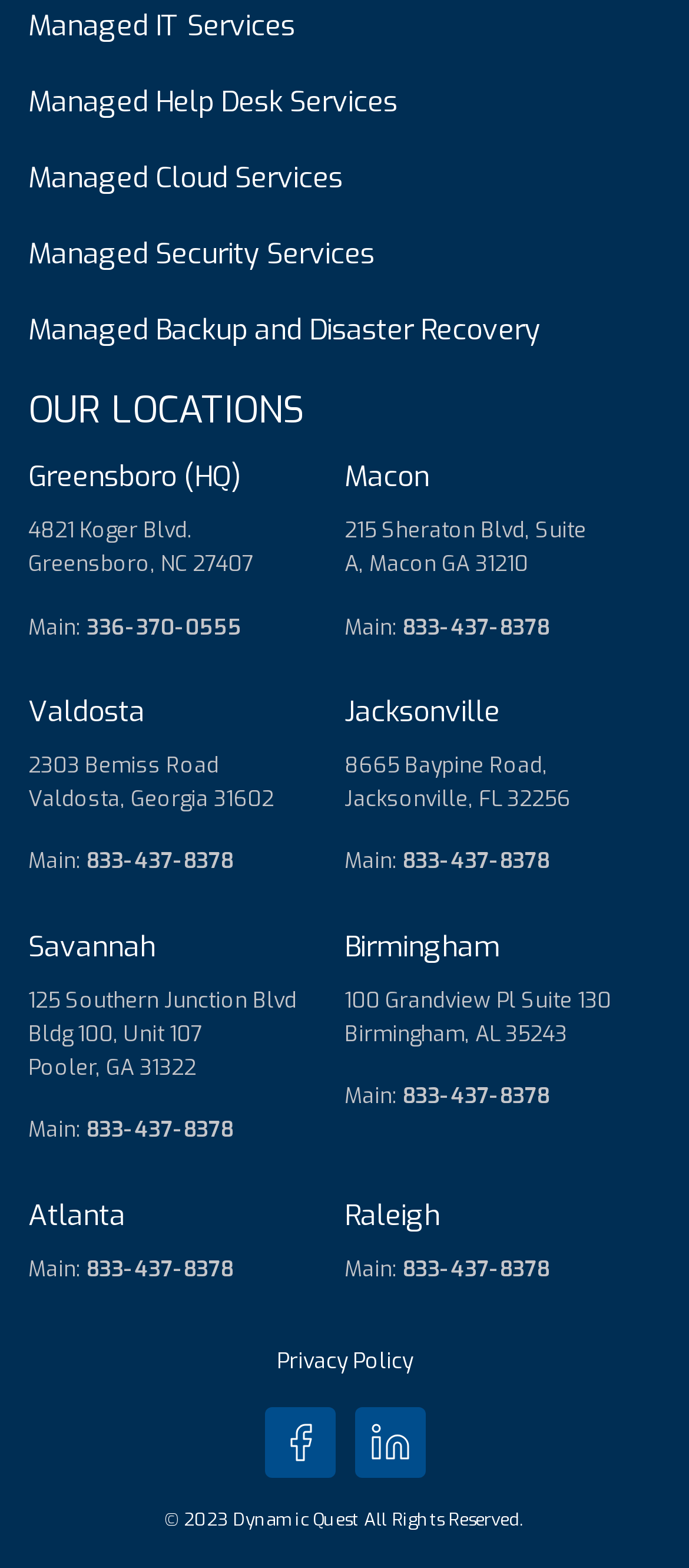Find the bounding box coordinates of the clickable area required to complete the following action: "Click on Managed IT Services".

[0.041, 0.004, 0.428, 0.028]